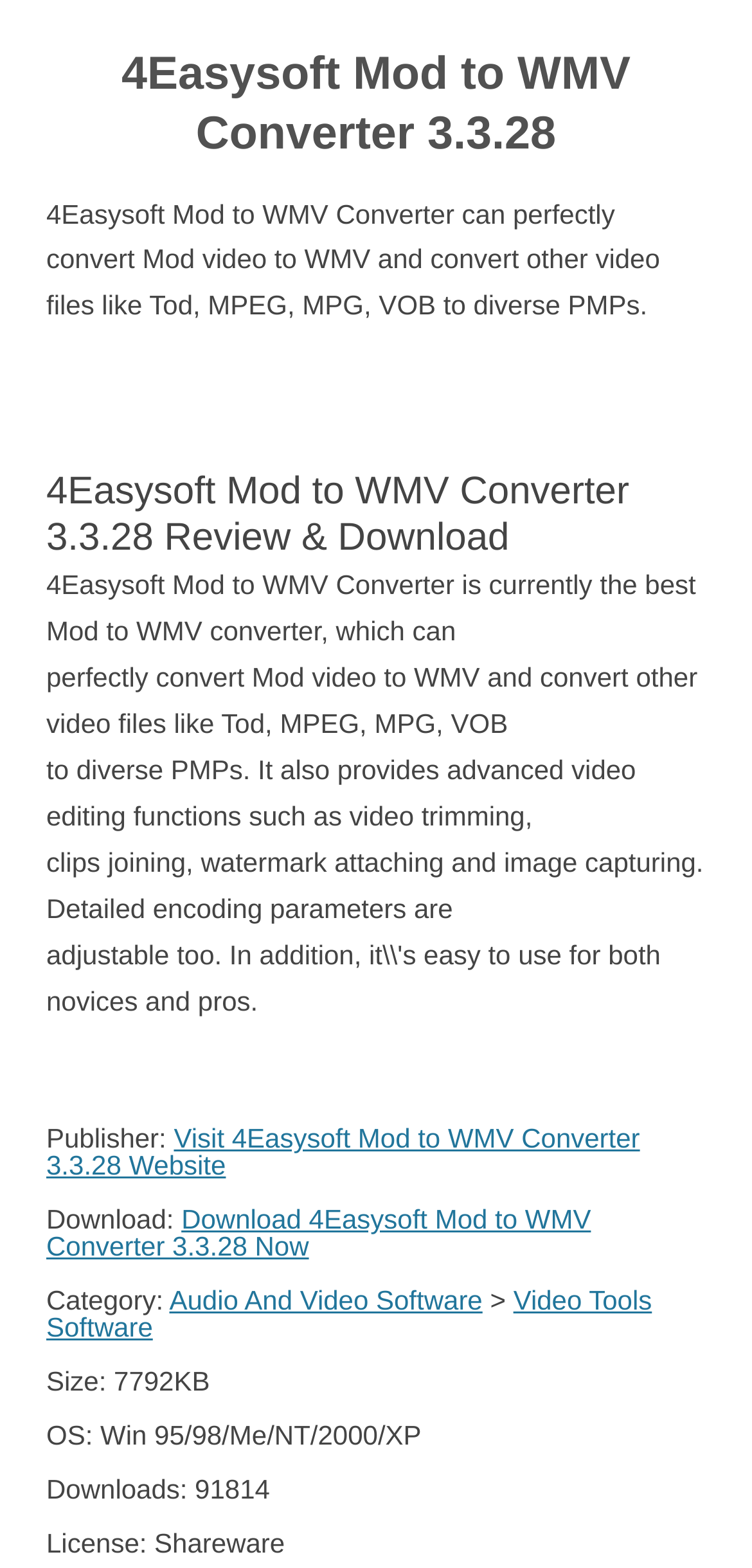Give an in-depth explanation of the webpage layout and content.

The webpage is about 4Easysoft Mod to WMV Converter 3.3.28, a software for converting Mod video to WMV and other video files. At the top, there is a heading with the software's name, which is also a link. Below the heading, there is a brief description of the software's capabilities, including converting Mod video to WMV and other video files, as well as providing advanced video editing functions.

Following the description, there are several sections of information about the software. On the left side, there are details about the publisher, with a link to visit the software's website. Below this, there is a section for downloading the software, with a link to download it now. Next to this, there is a category section, which lists the software under "Audio And Video Software" and "Video Tools Software".

On the right side, there are additional details about the software, including its size, operating system requirements, number of downloads, and license type. The size of the software is 7792KB, and it is compatible with various Windows operating systems. The software has been downloaded 91814 times, and it is shareware.